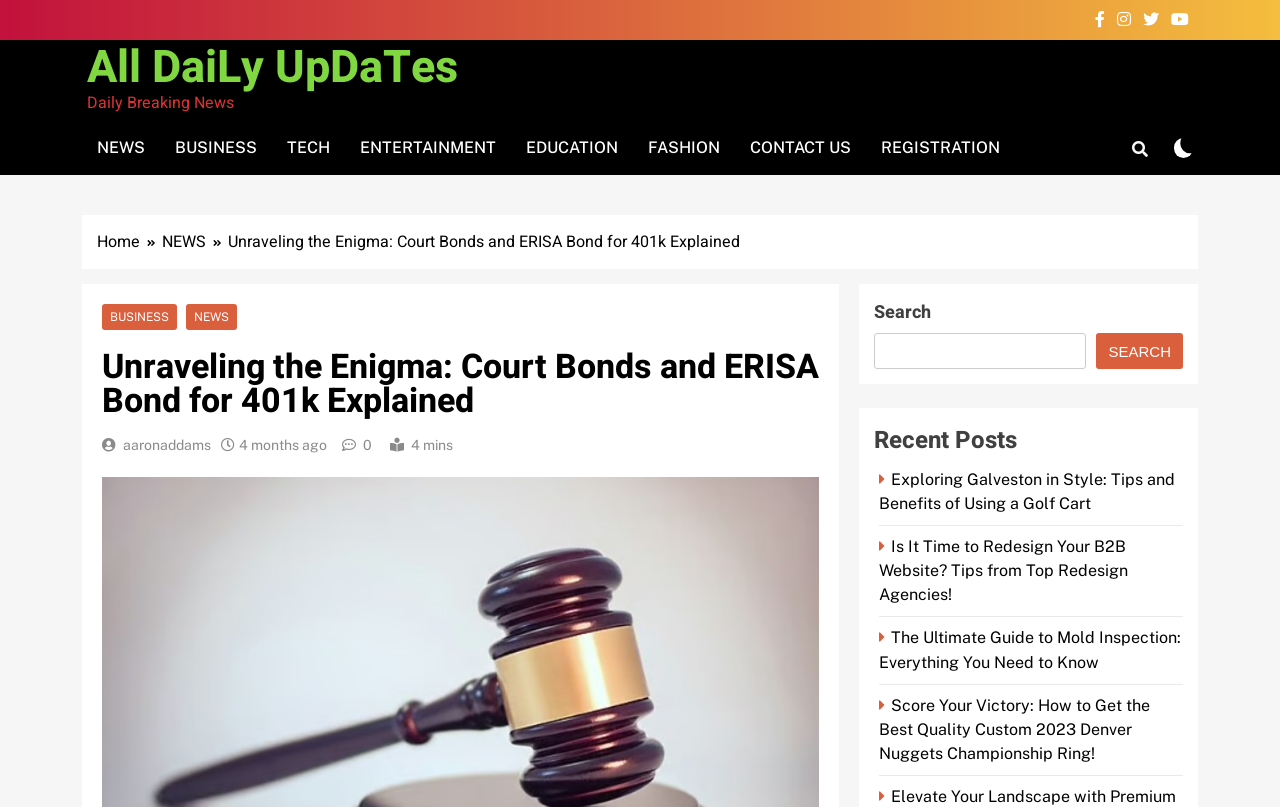How many minutes does it take to read the article 'Unraveling the Enigma: Court Bonds and ERISA Bond for 401k Explained'?
Answer briefly with a single word or phrase based on the image.

4 mins